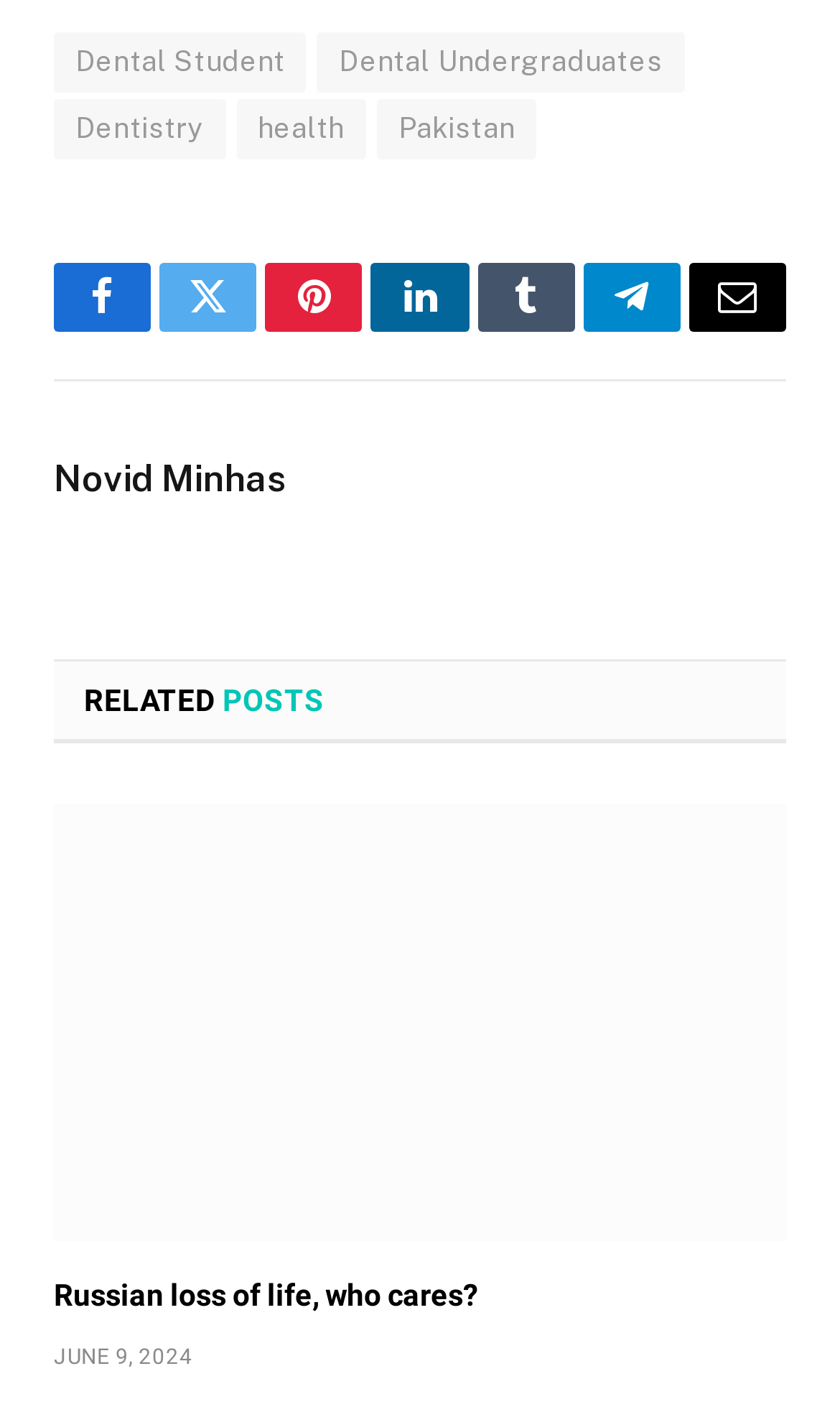Locate the bounding box coordinates of the UI element described by: "Telegram". Provide the coordinates as four float numbers between 0 and 1, formatted as [left, top, right, bottom].

[0.694, 0.186, 0.81, 0.235]